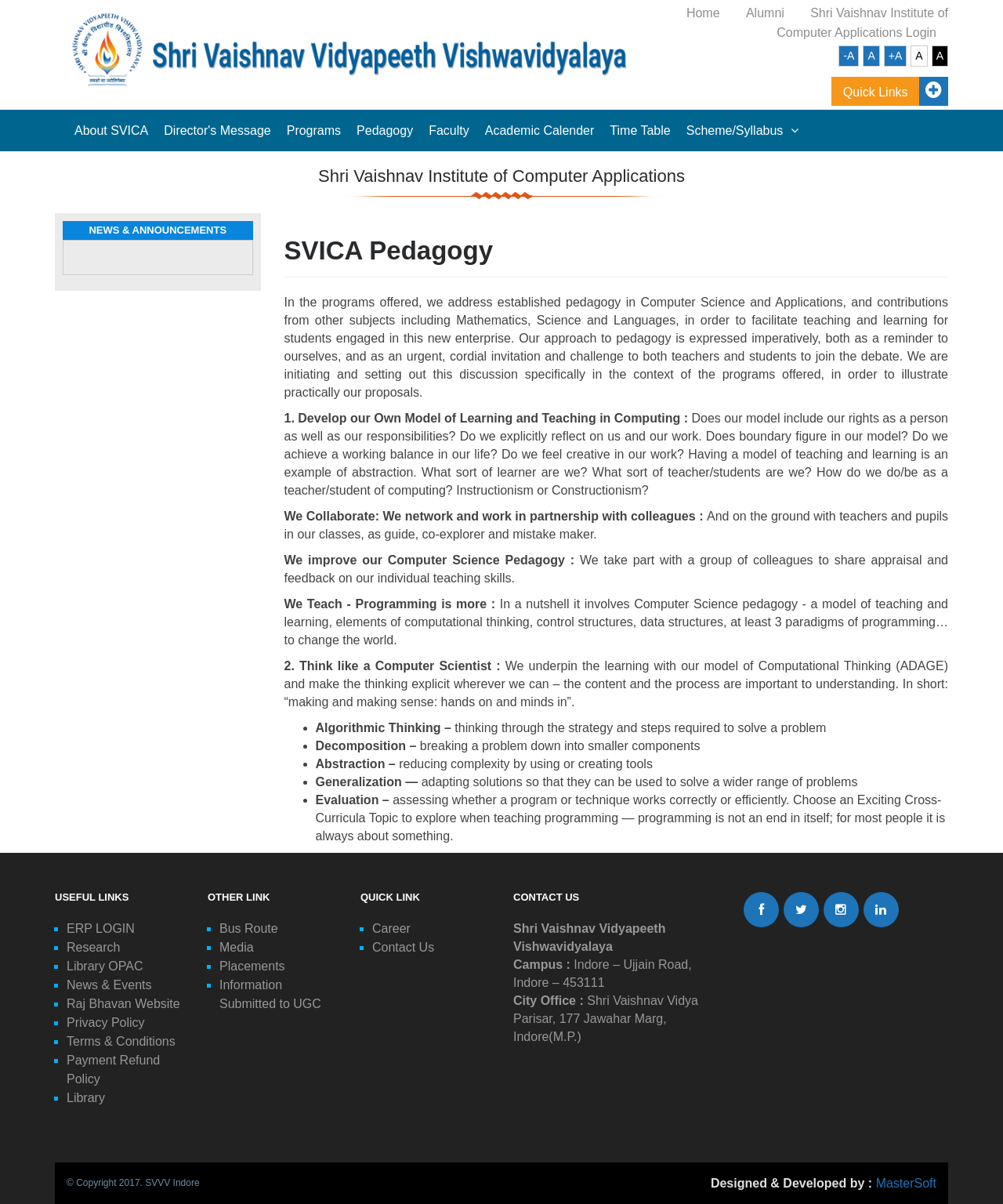Identify the bounding box coordinates for the element that needs to be clicked to fulfill this instruction: "Click on the 'ERP LOGIN' link". Provide the coordinates in the format of four float numbers between 0 and 1: [left, top, right, bottom].

[0.066, 0.765, 0.134, 0.776]